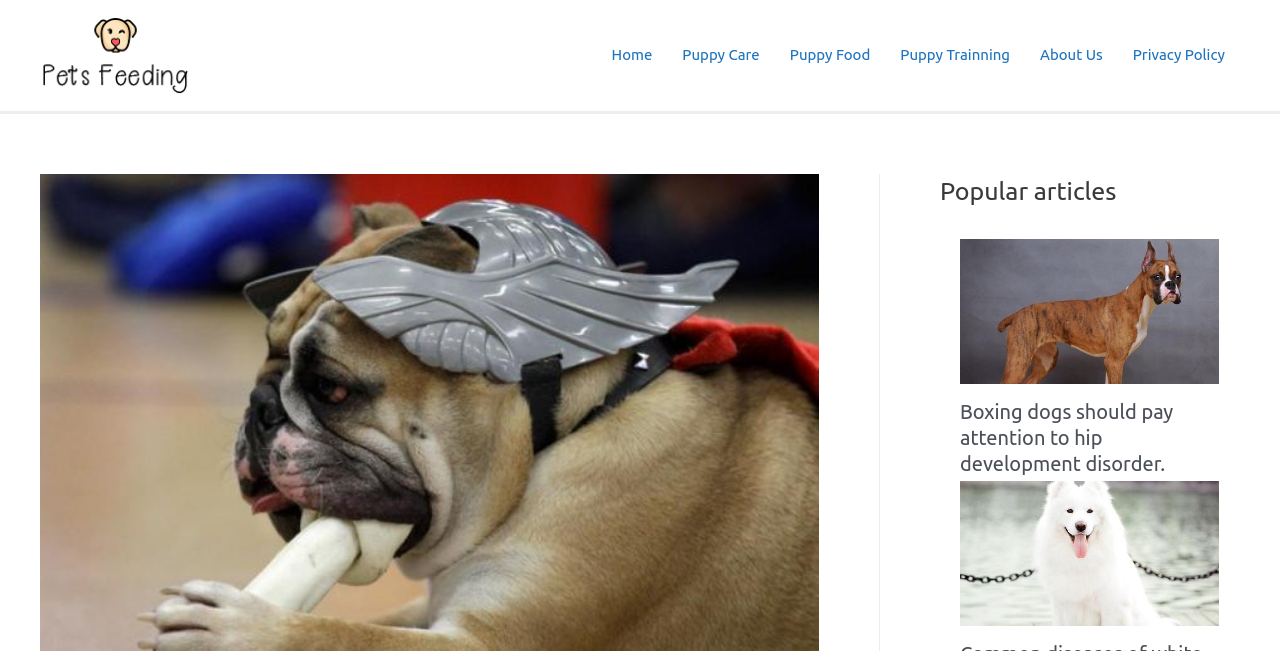Please identify the bounding box coordinates of the element that needs to be clicked to execute the following command: "Go to the Home page". Provide the bounding box using four float numbers between 0 and 1, formatted as [left, top, right, bottom].

[0.466, 0.031, 0.521, 0.139]